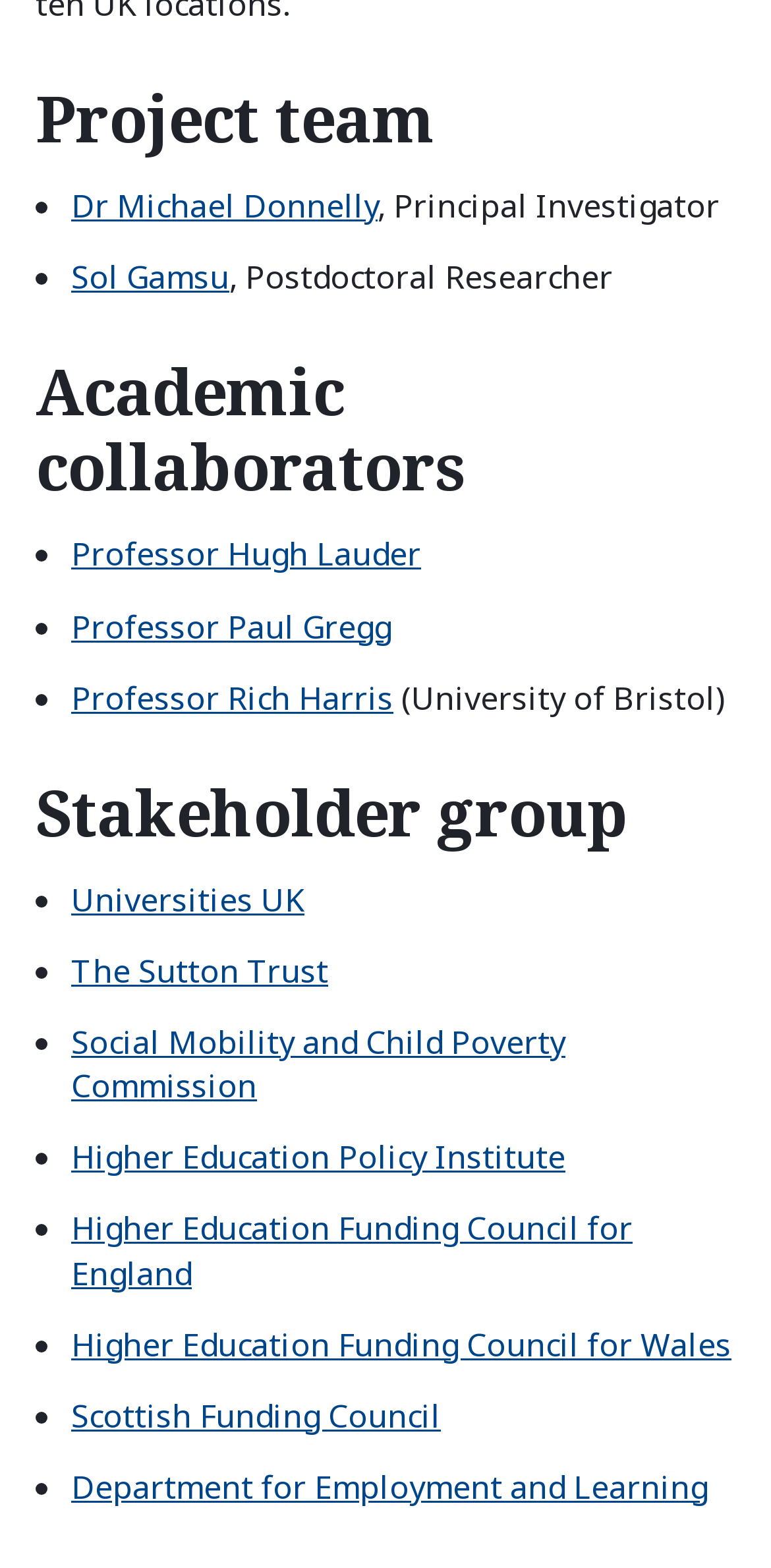Pinpoint the bounding box coordinates of the clickable area needed to execute the instruction: "Go to Higher Education Funding Council for England's website". The coordinates should be specified as four float numbers between 0 and 1, i.e., [left, top, right, bottom].

[0.092, 0.77, 0.821, 0.825]